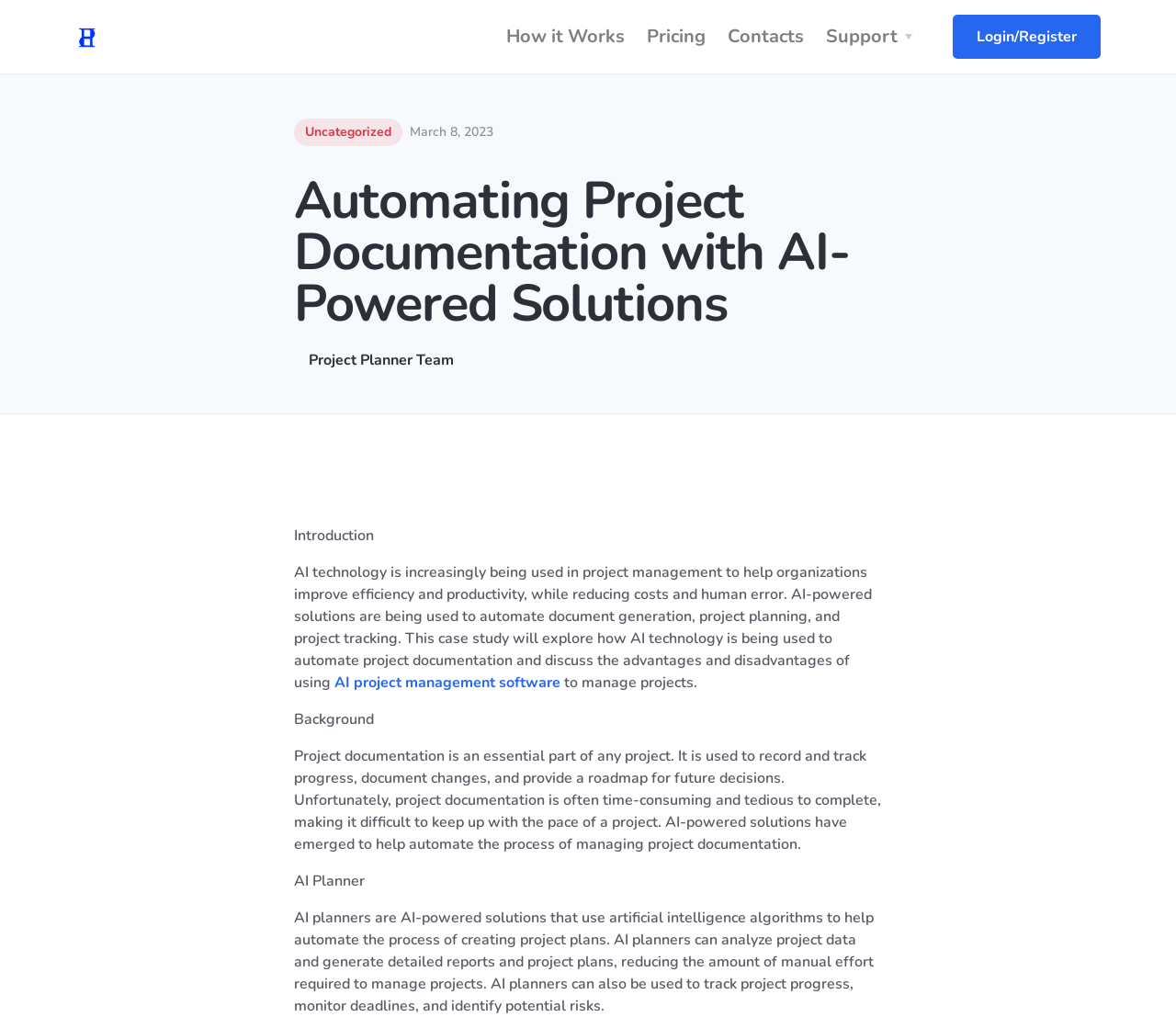Can you give a comprehensive explanation to the question given the content of the image?
What is the link related to AI project management software?

The link related to AI project management software is 'AI project management software' which can be found in the middle section of the webpage, indicated by the link element with the text 'AI project management software'.